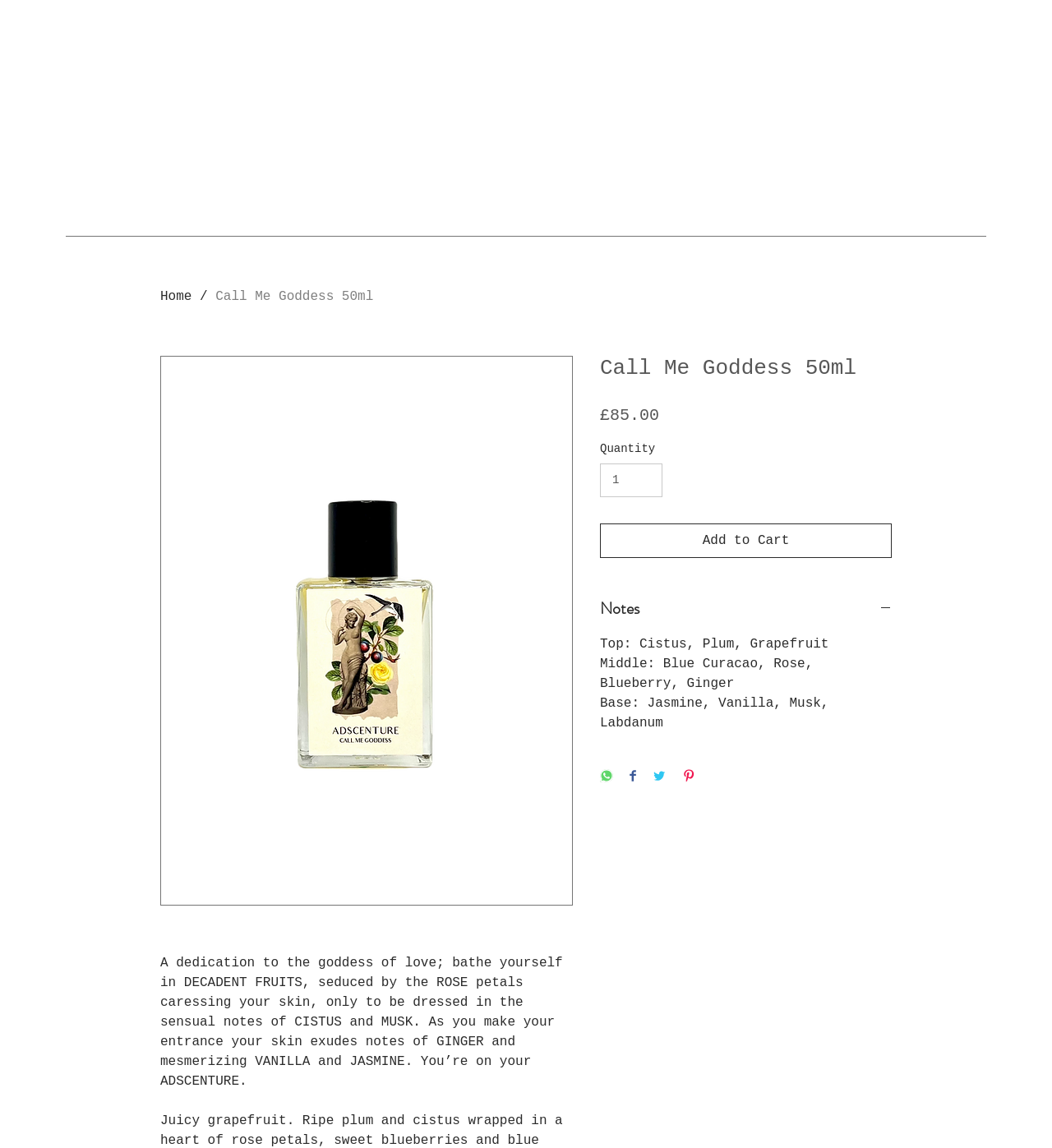Pinpoint the bounding box coordinates of the clickable element needed to complete the instruction: "Click the 'Home' link". The coordinates should be provided as four float numbers between 0 and 1: [left, top, right, bottom].

[0.152, 0.252, 0.182, 0.265]